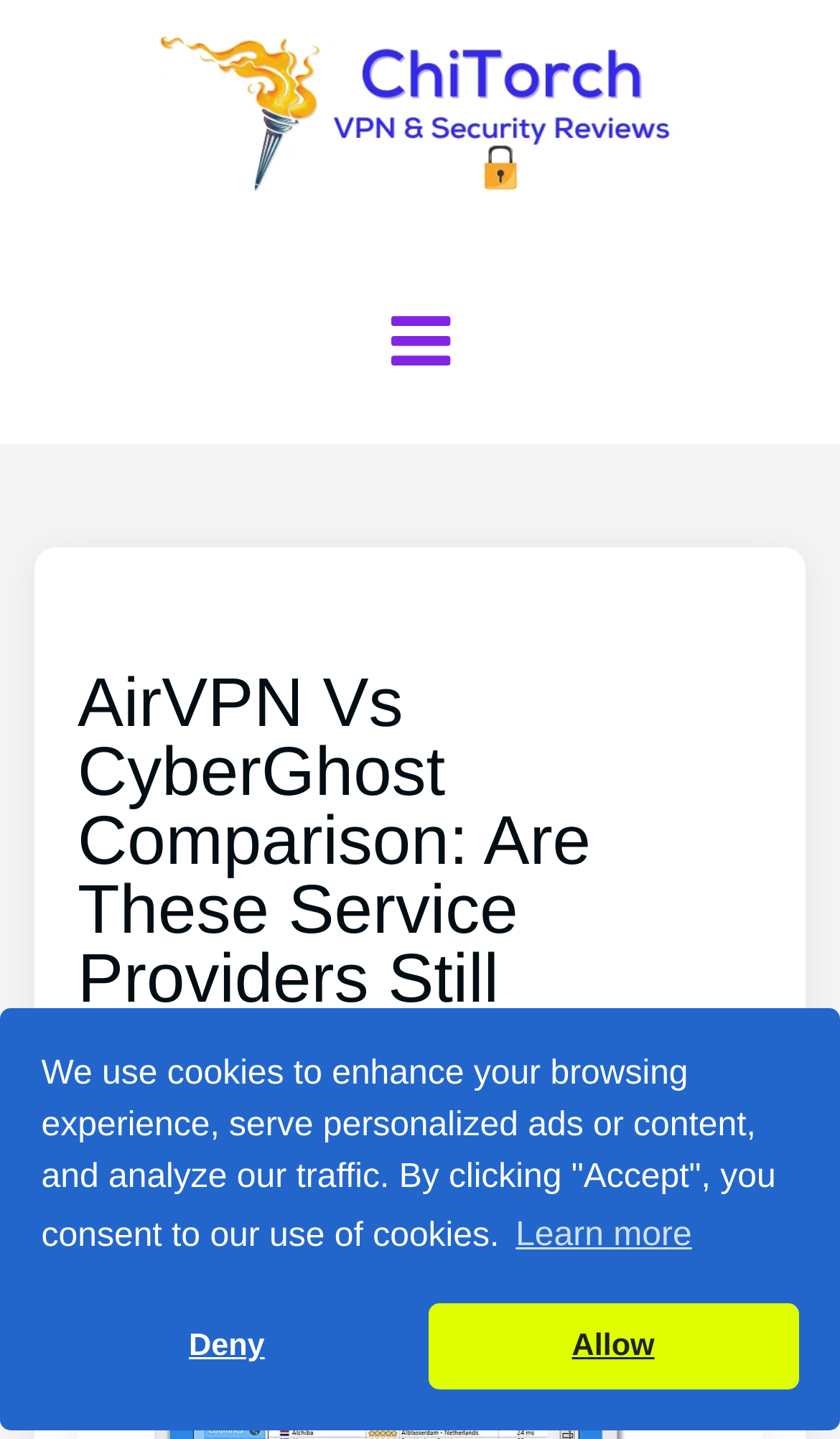Answer this question in one word or a short phrase: What is the shape of the icon?

Square